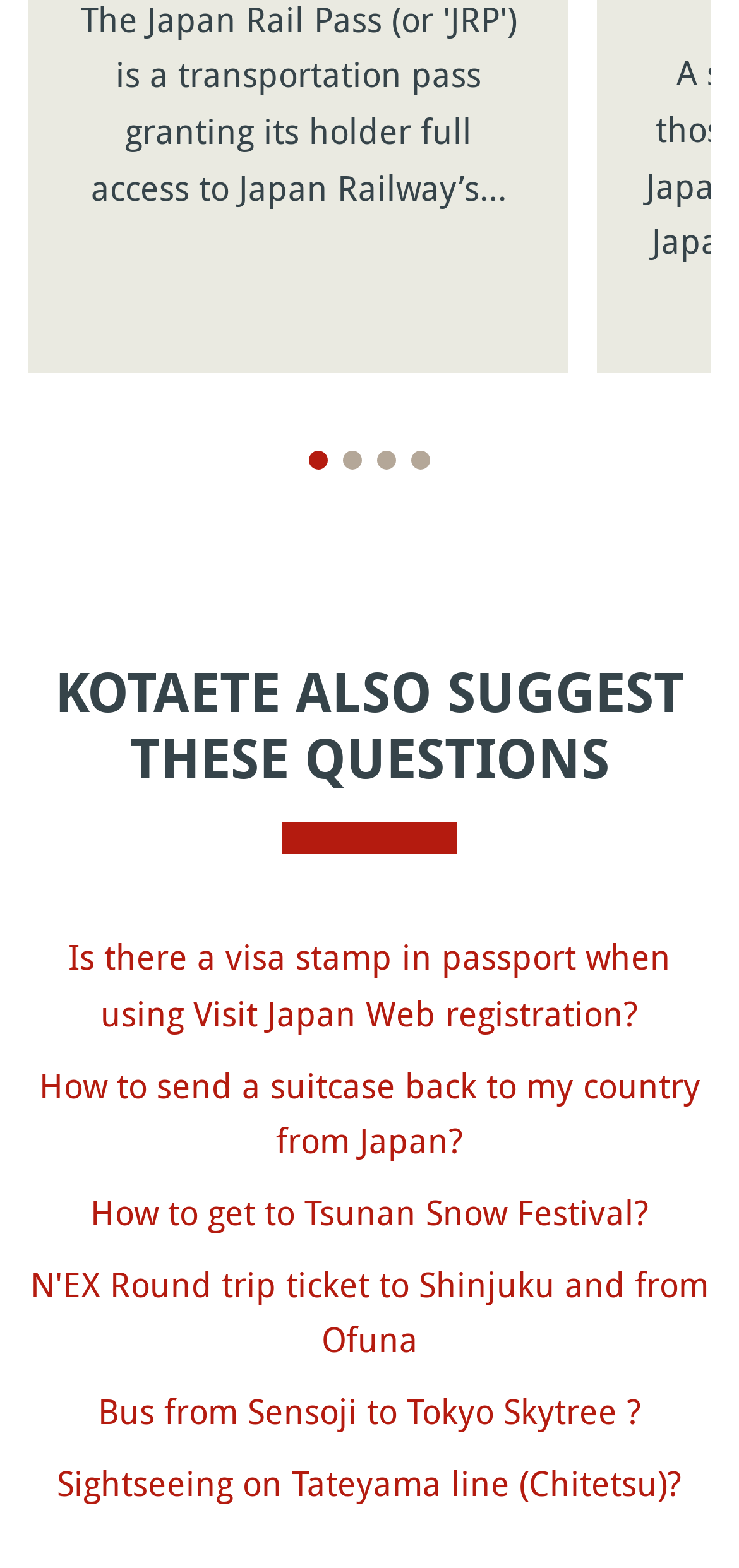Can you find the bounding box coordinates of the area I should click to execute the following instruction: "Click on Page 4"?

[0.556, 0.287, 0.582, 0.299]